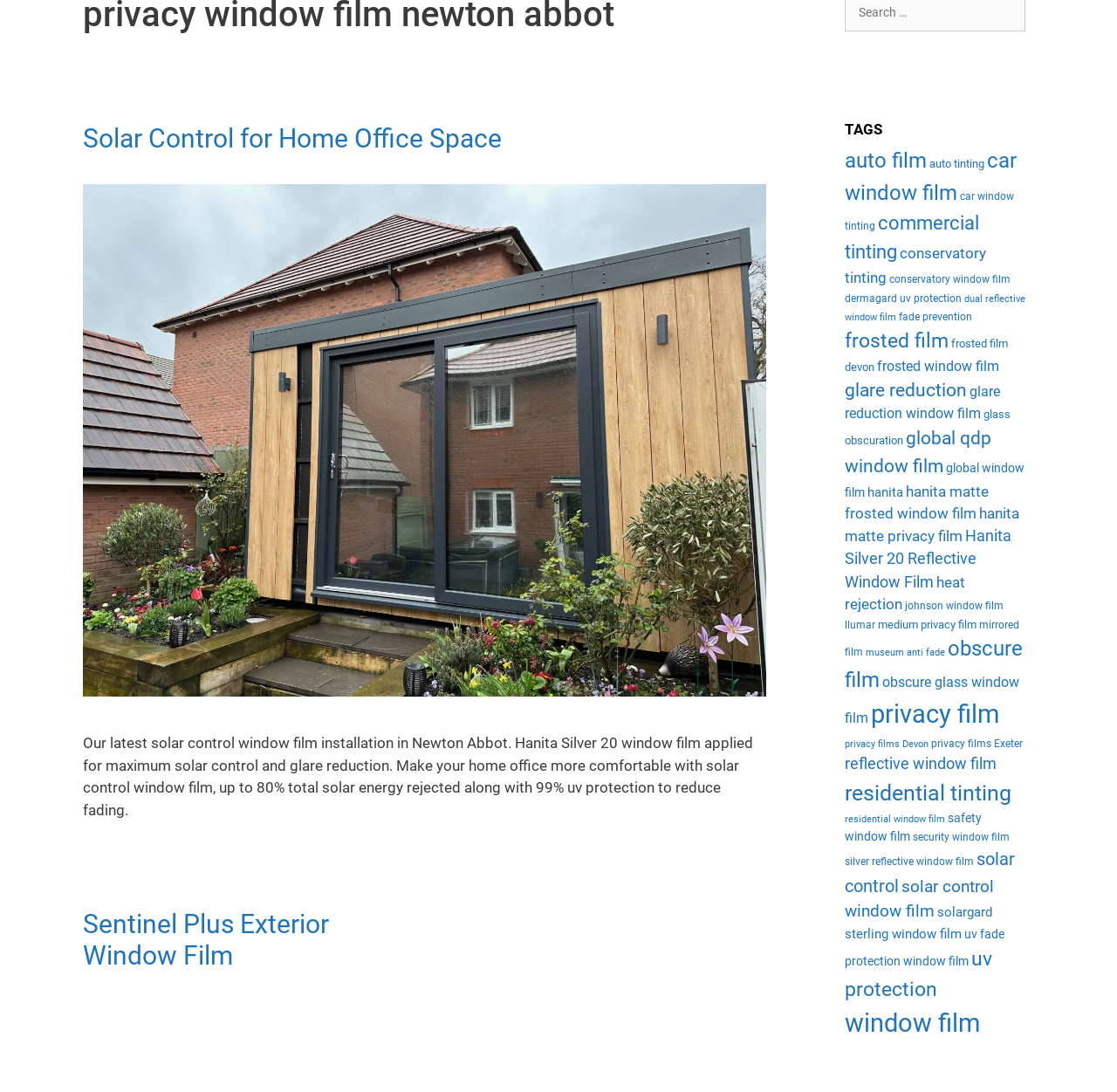Provide the bounding box coordinates of the HTML element this sentence describes: "hanita matte frosted window film". The bounding box coordinates consist of four float numbers between 0 and 1, i.e., [left, top, right, bottom].

[0.756, 0.442, 0.885, 0.478]